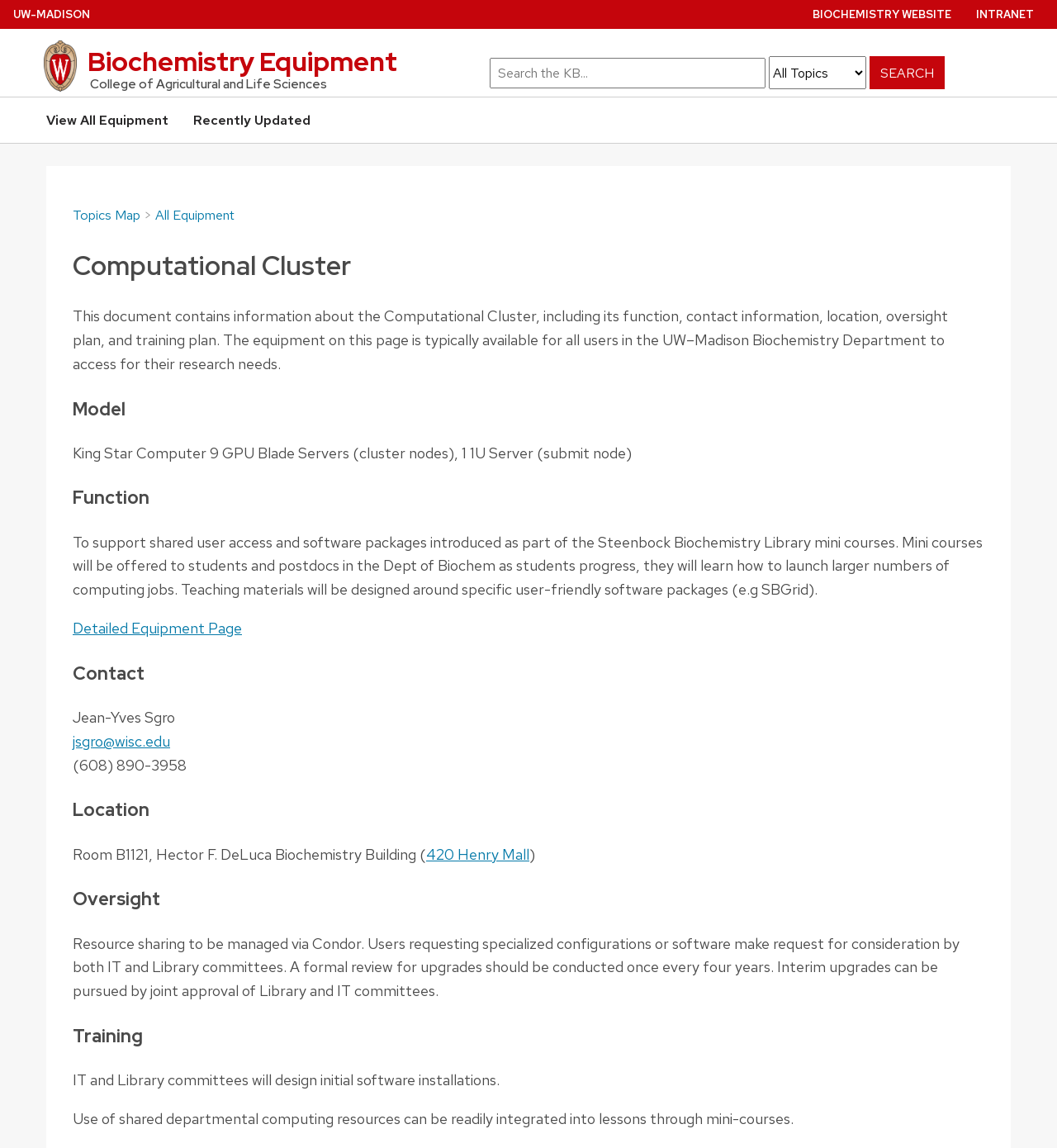What is the location of the Computational Cluster?
Examine the screenshot and reply with a single word or phrase.

Room B1121, Hector F. DeLuca Biochemistry Building